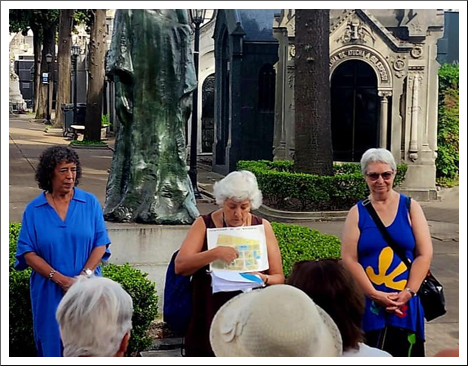What is the atmosphere of the gathering?
Observe the image and answer the question with a one-word or short phrase response.

Reverence and curiosity